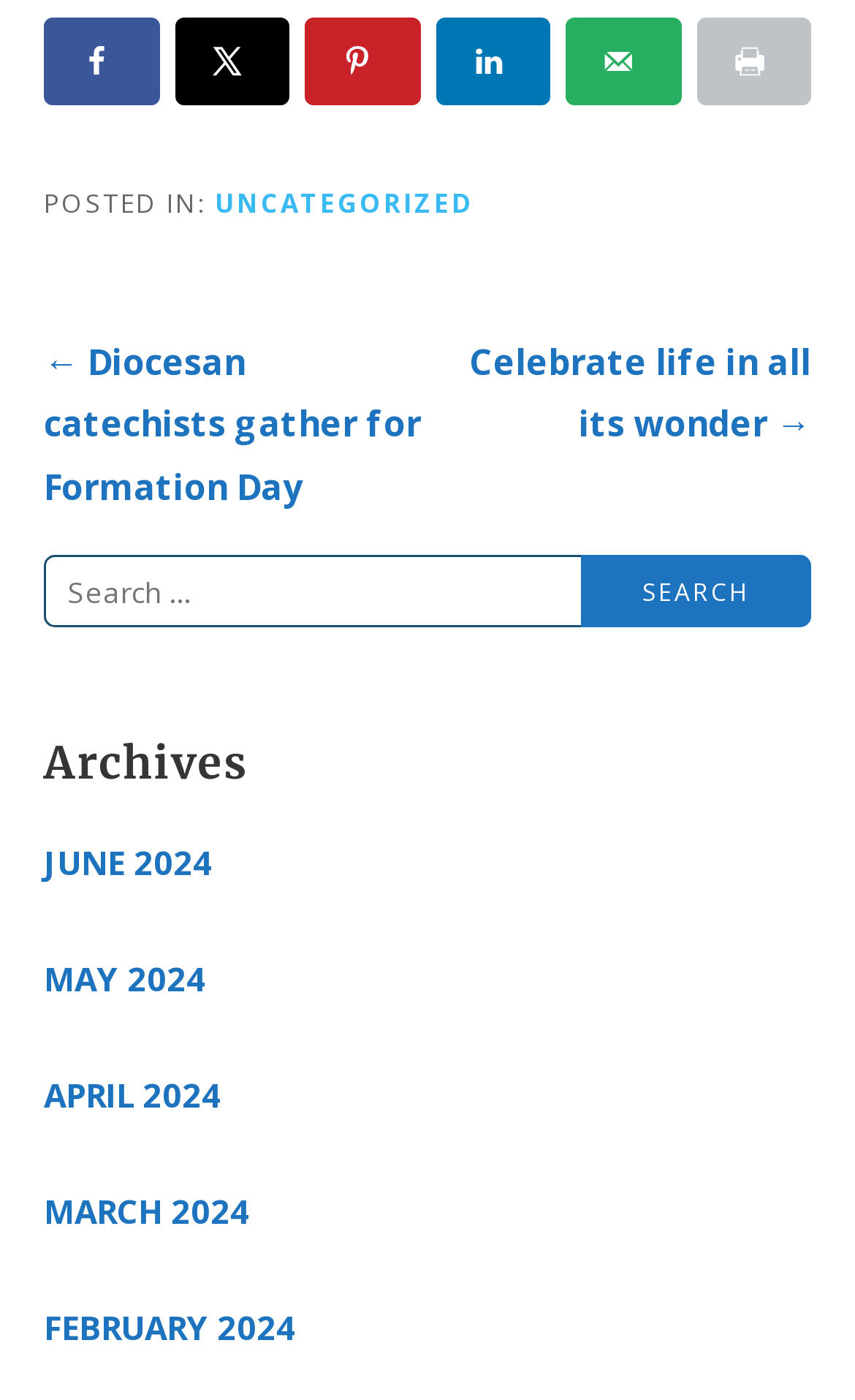Respond to the question below with a concise word or phrase:
What is the purpose of the search box?

Search for posts